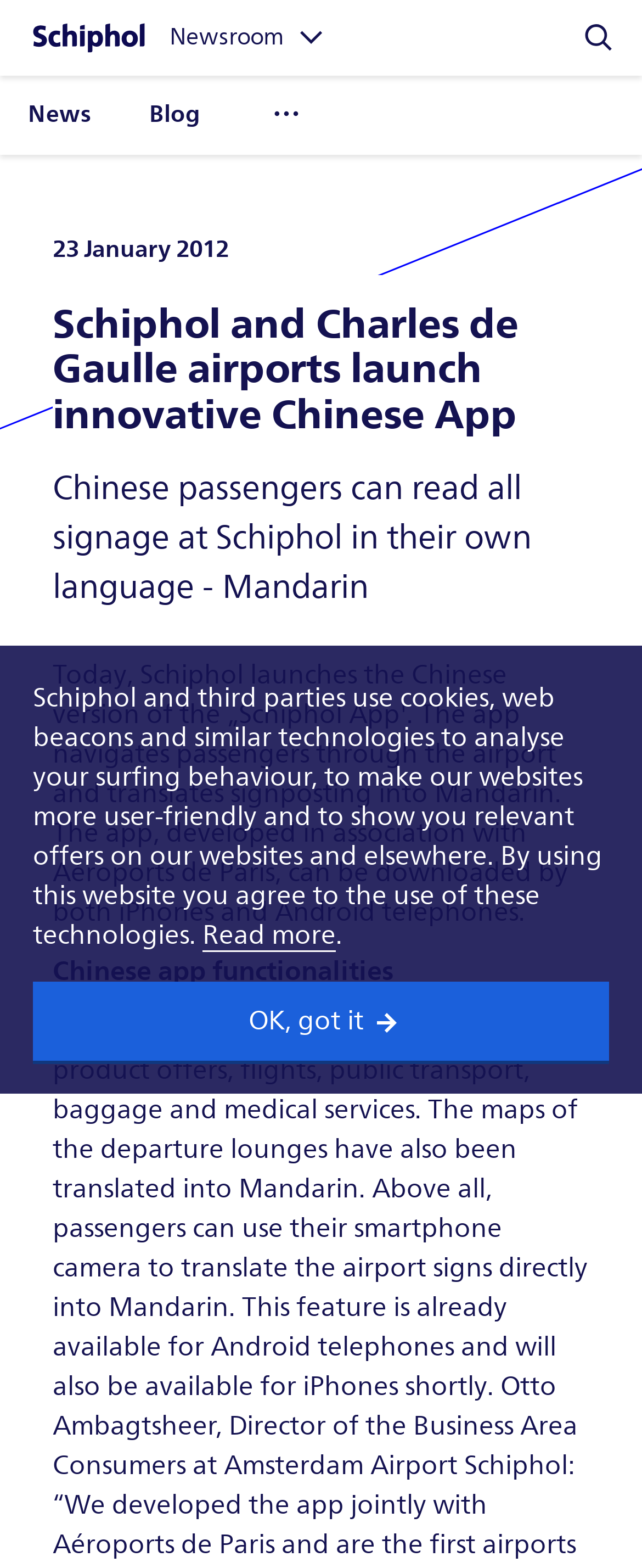Find the bounding box of the UI element described as: "Open dropdown links: More". The bounding box coordinates should be given as four float values between 0 and 1, i.e., [left, top, right, bottom].

[0.388, 0.049, 0.488, 0.096]